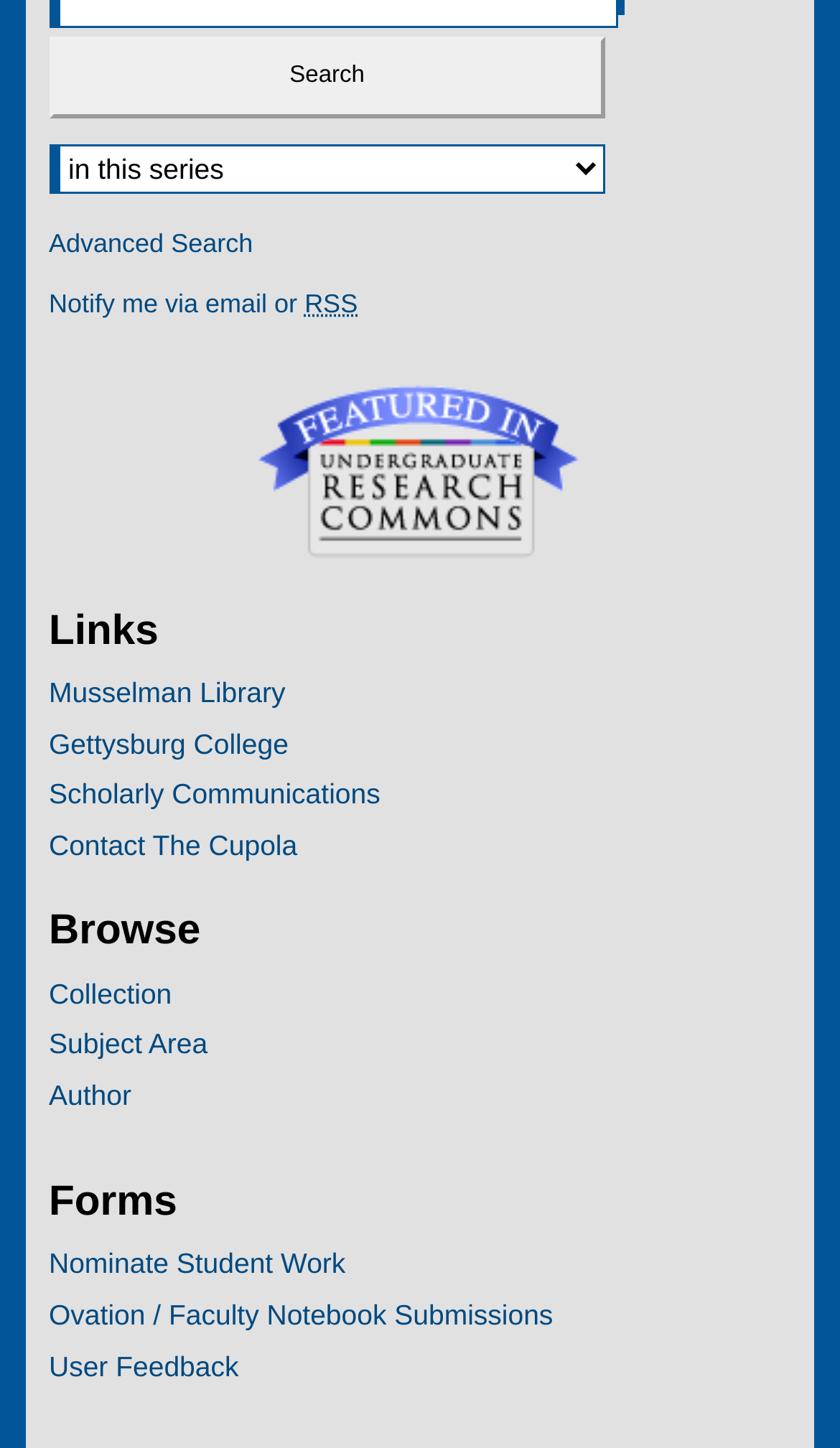What is the first link on the webpage?
Examine the image and provide an in-depth answer to the question.

The first link on the webpage is 'Advanced Search' which is located at the top left corner of the webpage with a bounding box of [0.058, 0.039, 0.301, 0.06].